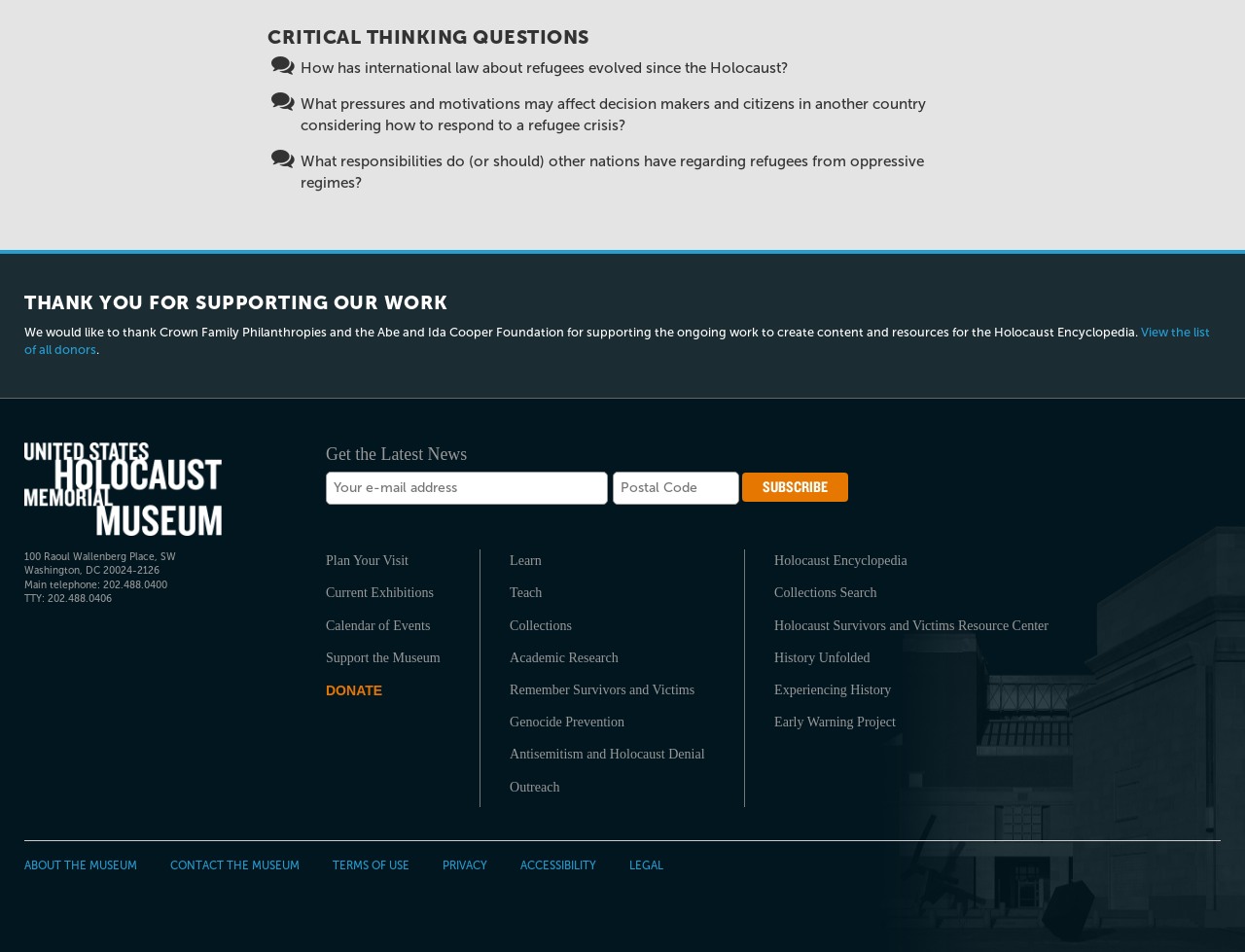Given the element description "Support the Museum" in the screenshot, predict the bounding box coordinates of that UI element.

[0.262, 0.679, 0.362, 0.704]